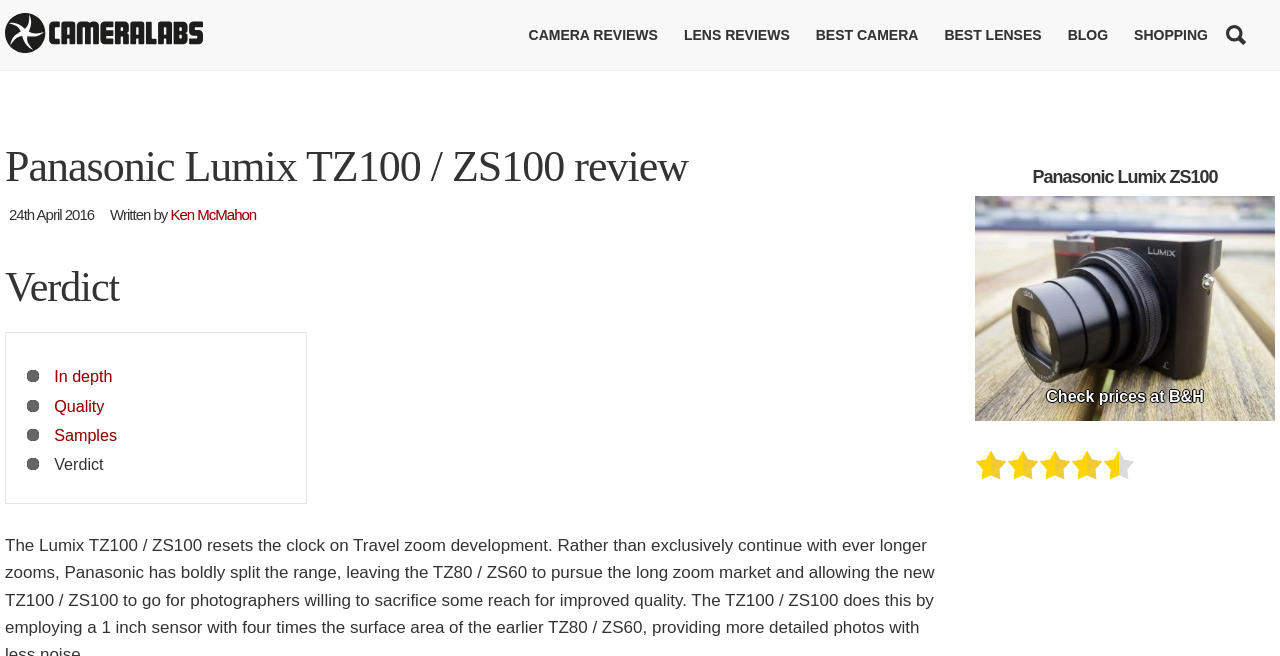What are the main sections of the review?
Using the information from the image, answer the question thoroughly.

I found these sections by looking at the links under the 'Verdict' heading, which are 'In depth', 'Quality', and 'Samples'.